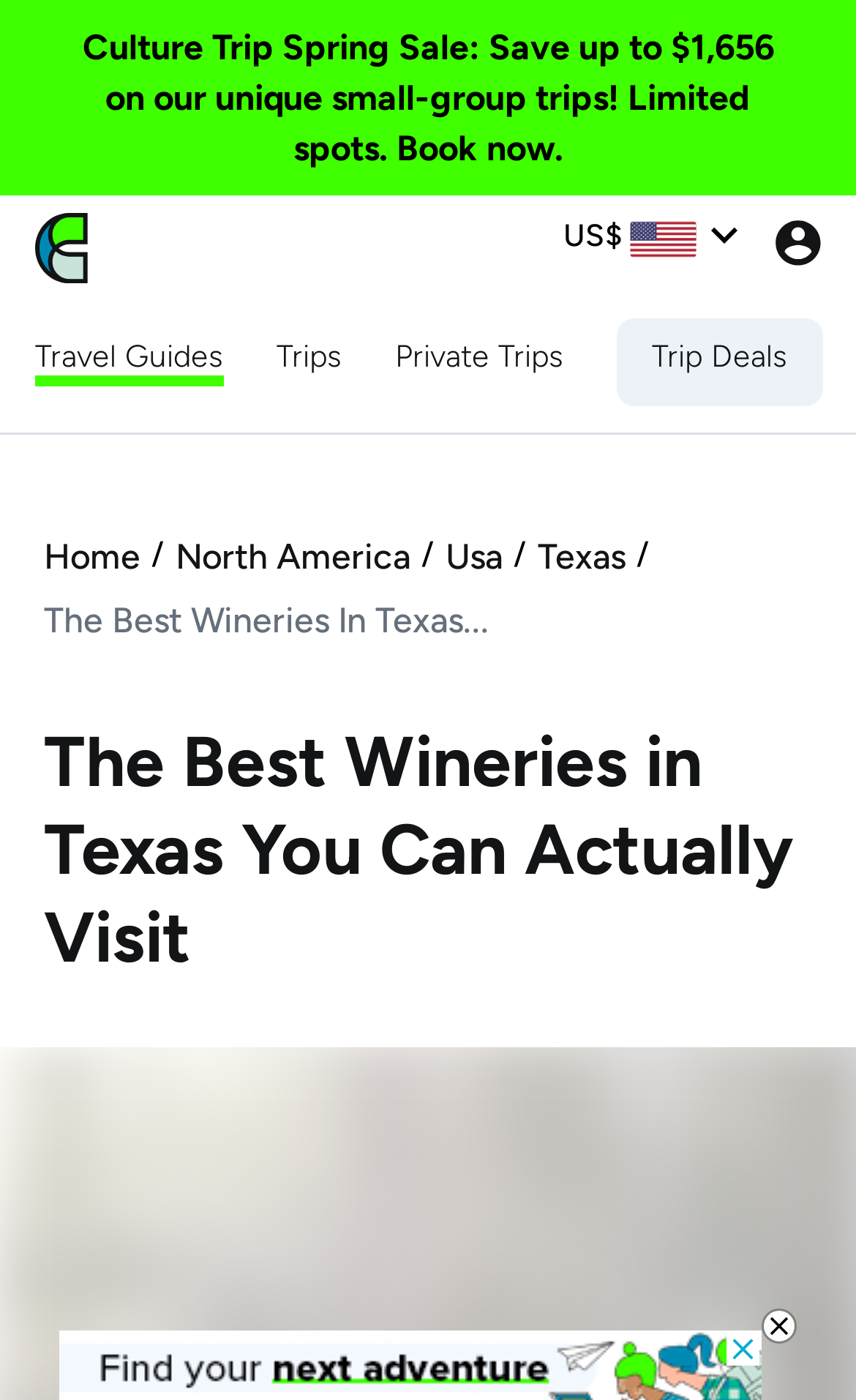What is the logo of the website?
Look at the image and respond with a single word or a short phrase.

Culture Trip